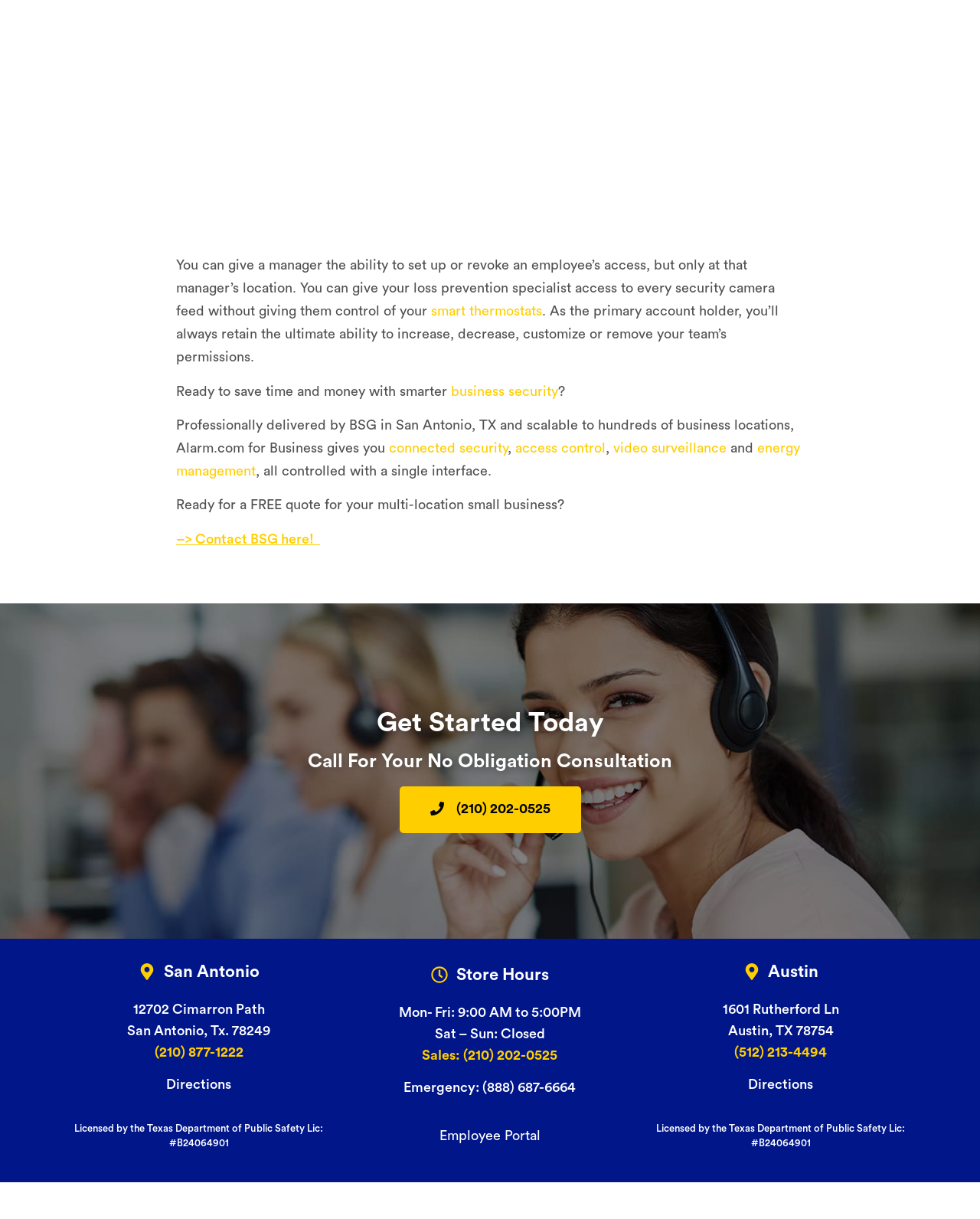What is the company's license number?
Provide a thorough and detailed answer to the question.

The company's license number is #B24064901, which is mentioned at the bottom of the webpage, indicating that the company is licensed by the Texas Department of Public Safety.